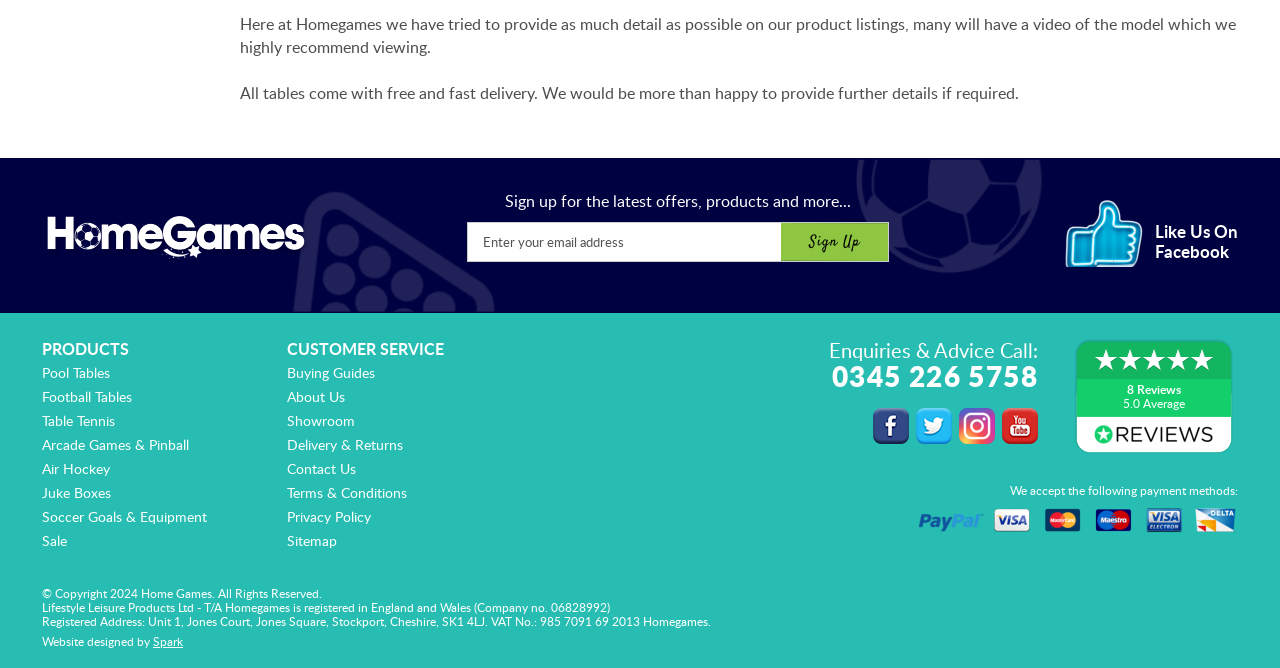Specify the bounding box coordinates of the area to click in order to follow the given instruction: "View the 'Pool Tables' products."

[0.033, 0.548, 0.086, 0.576]